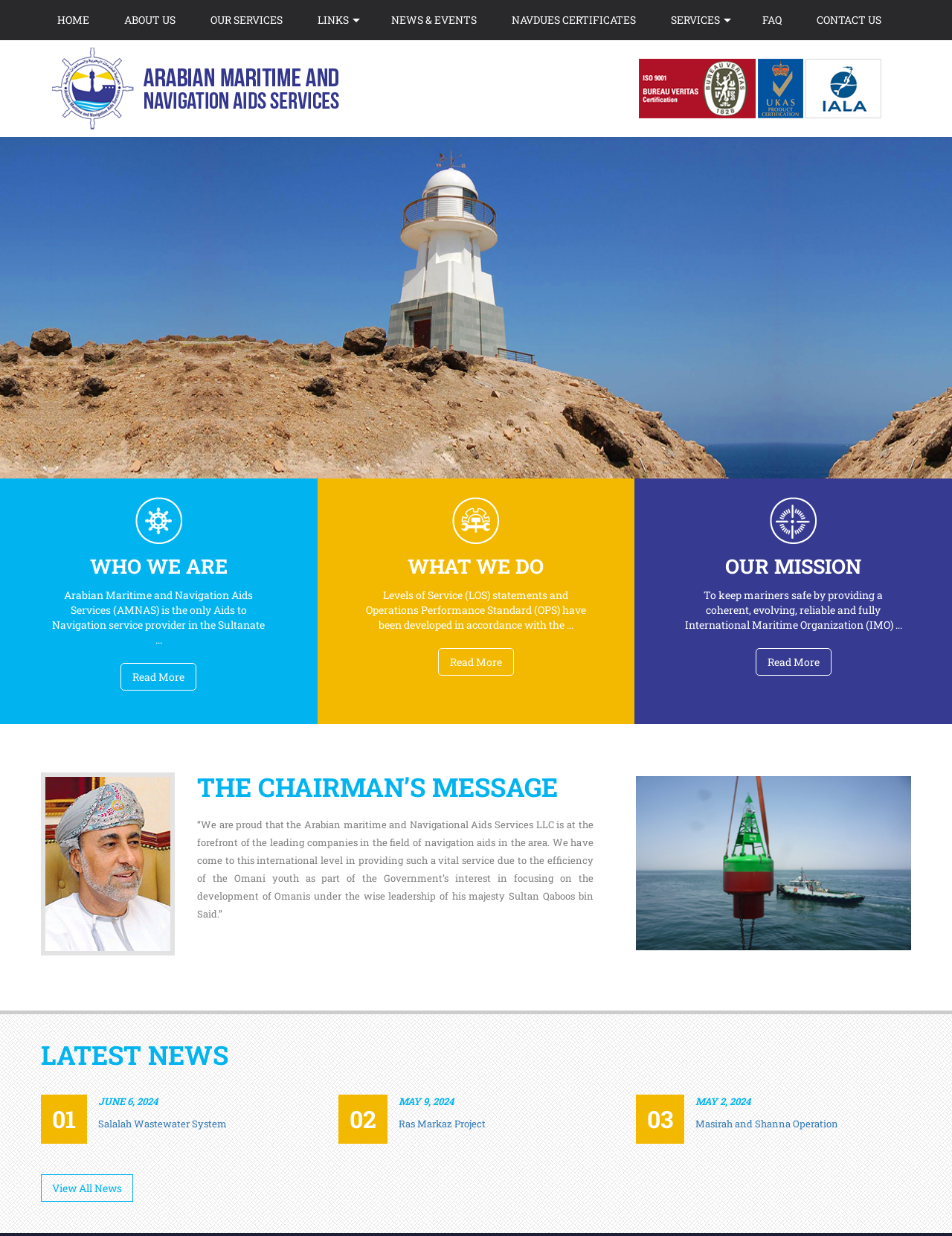Kindly respond to the following question with a single word or a brief phrase: 
What is the position of the 'CONTACT US' link?

bottom right